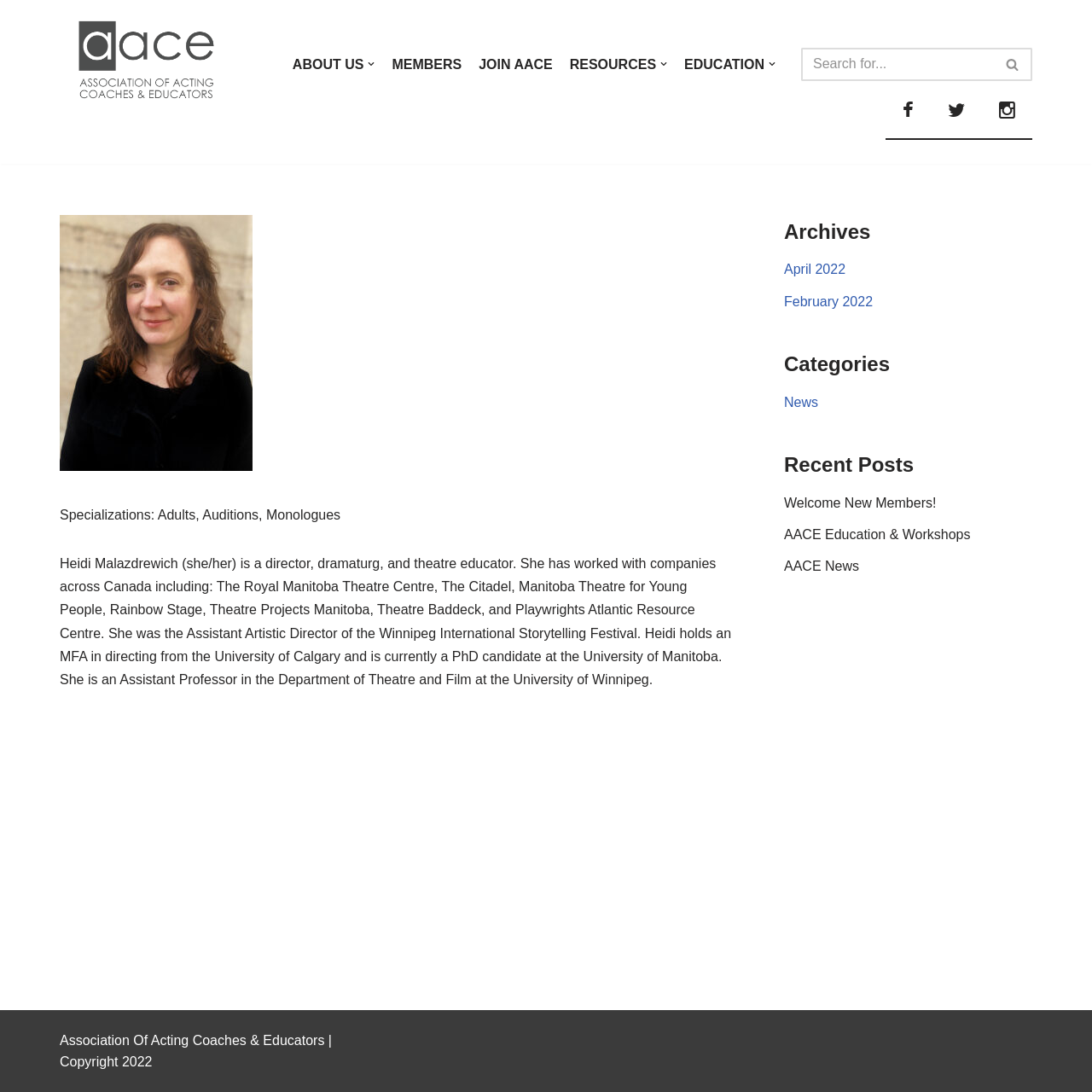Determine the bounding box coordinates for the area you should click to complete the following instruction: "Search for something".

[0.734, 0.044, 0.945, 0.074]